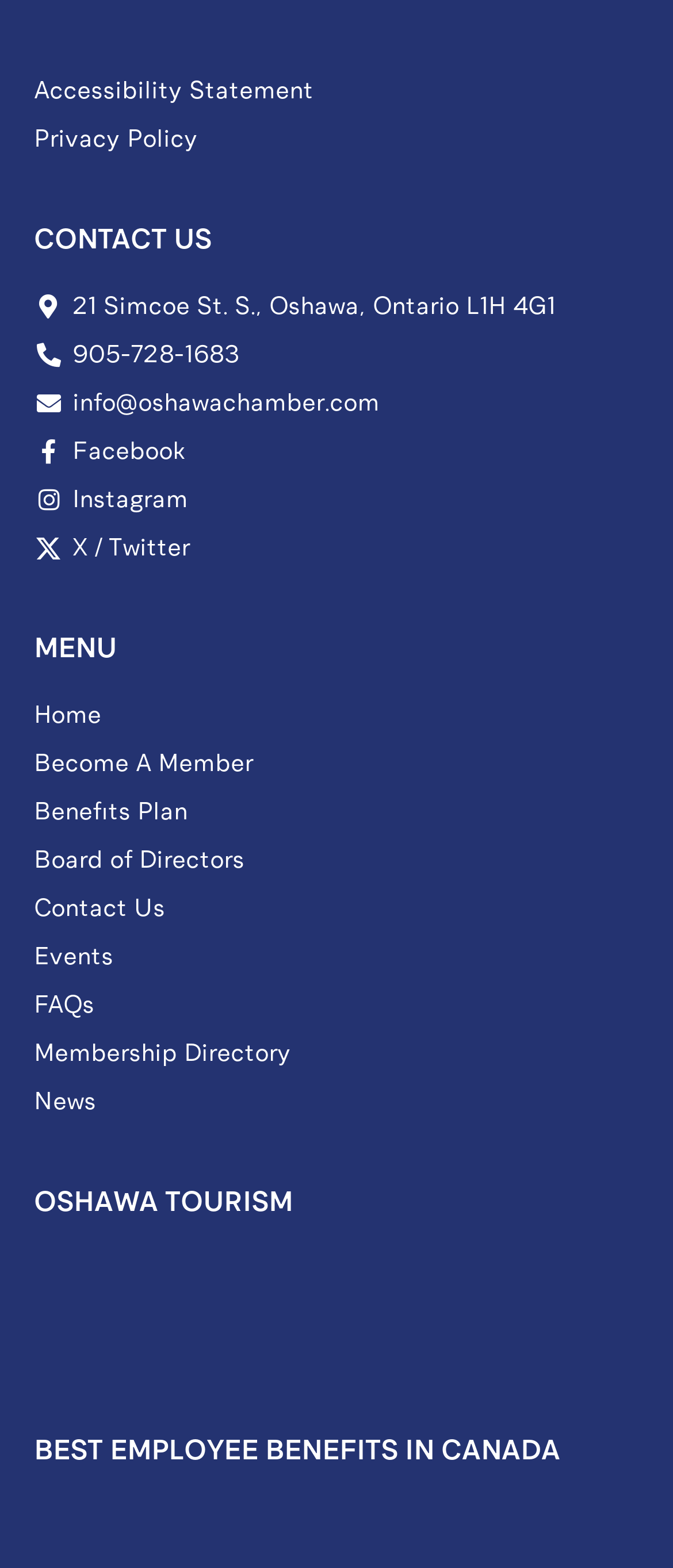Please specify the bounding box coordinates of the element that should be clicked to execute the given instruction: 'Click on Accessibility Statement'. Ensure the coordinates are four float numbers between 0 and 1, expressed as [left, top, right, bottom].

[0.05, 0.046, 0.95, 0.069]